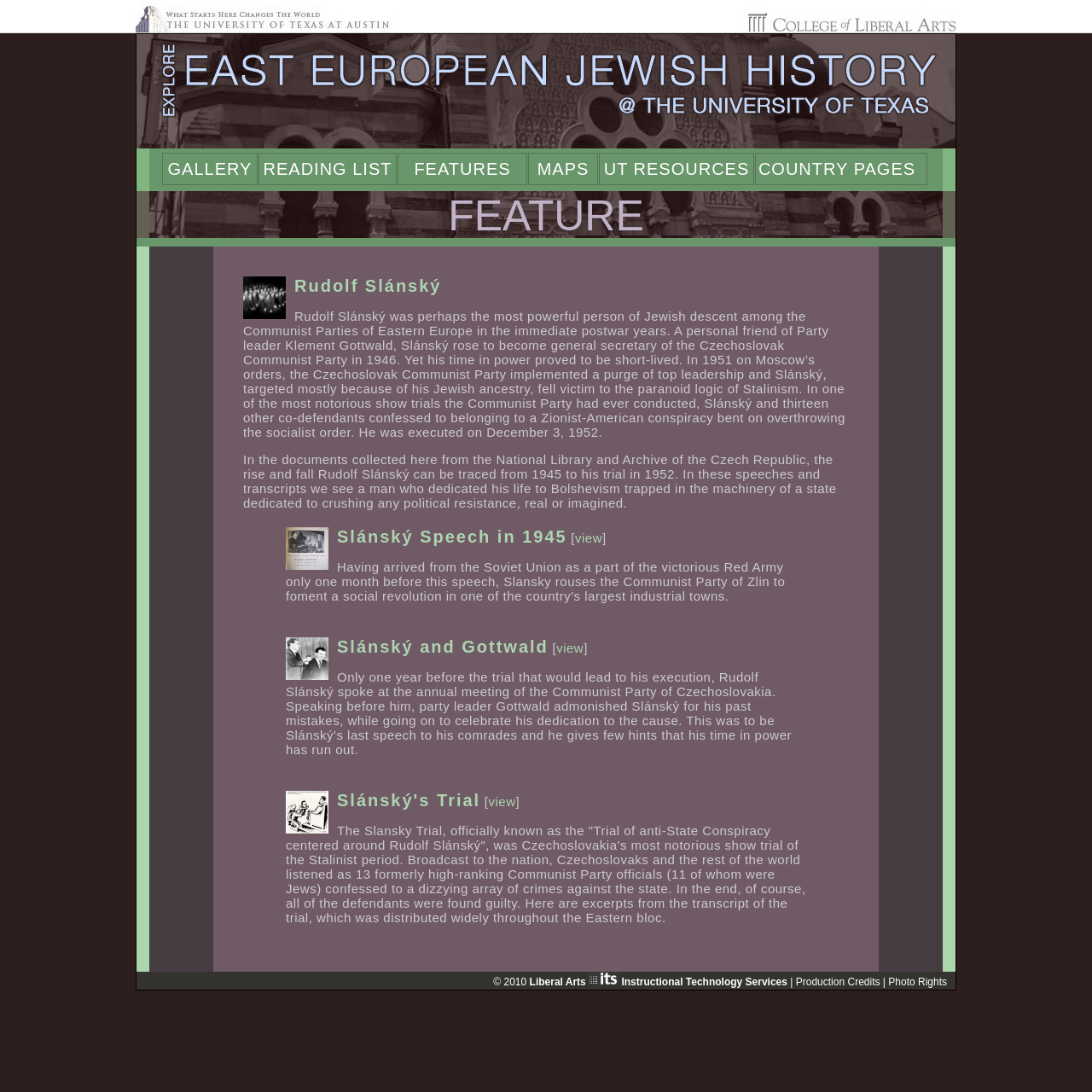Determine the bounding box coordinates for the element that should be clicked to follow this instruction: "view the GALLERY". The coordinates should be given as four float numbers between 0 and 1, in the format [left, top, right, bottom].

[0.149, 0.145, 0.235, 0.165]